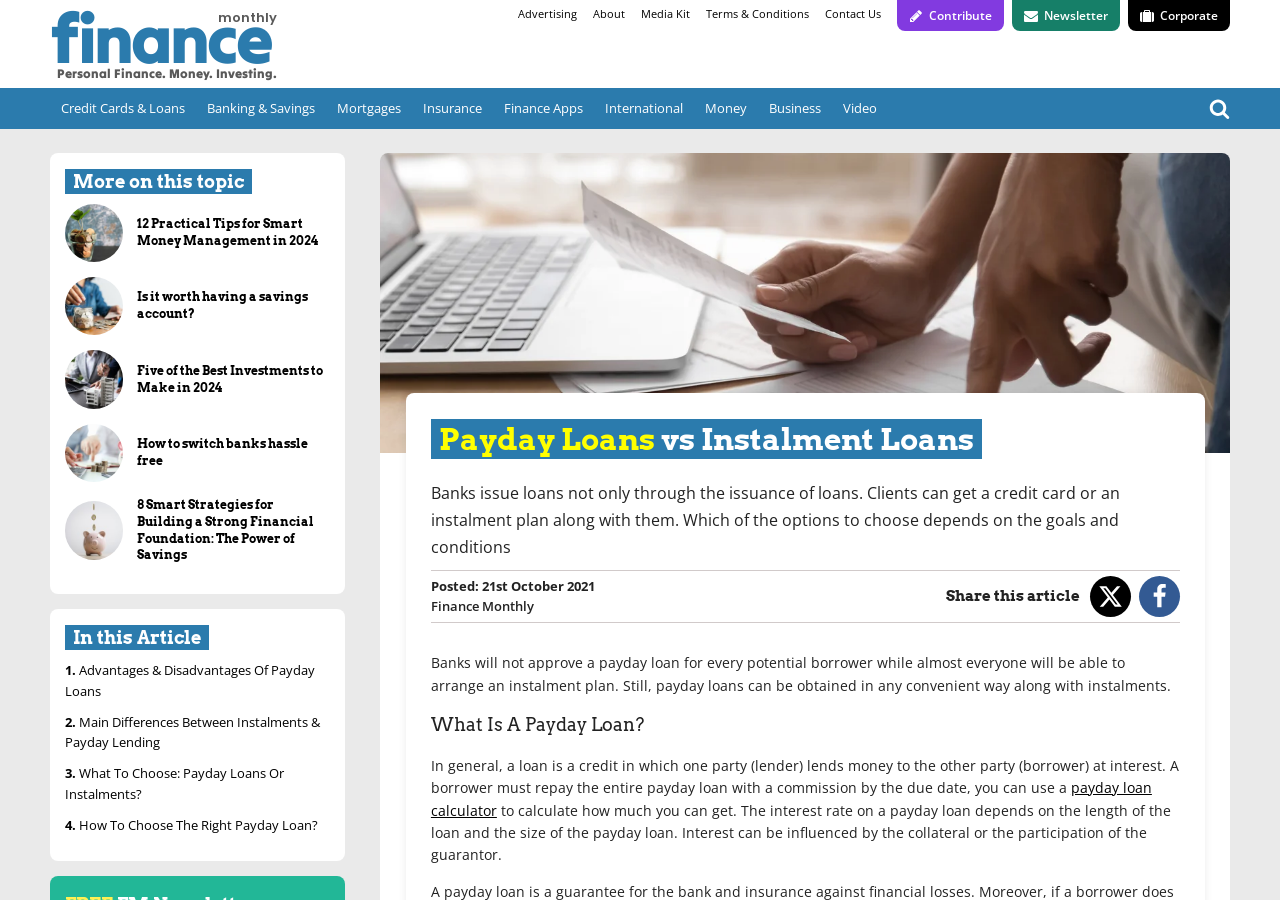Determine the bounding box coordinates of the target area to click to execute the following instruction: "Read 'Payday Loans vs Instalment Loans' article."

[0.297, 0.17, 0.961, 0.503]